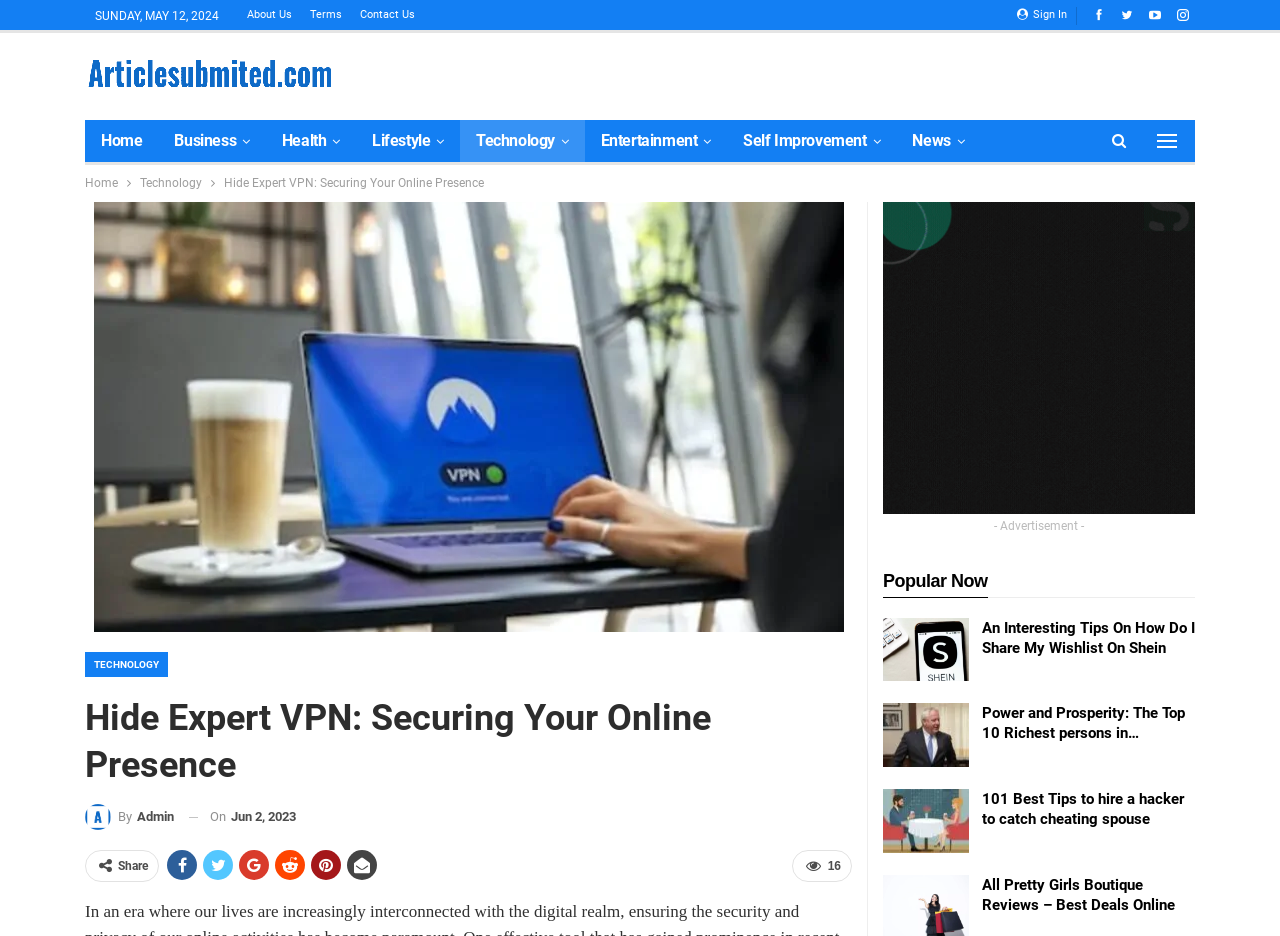What is the date of the article?
Please look at the screenshot and answer in one word or a short phrase.

Jun 2, 2023